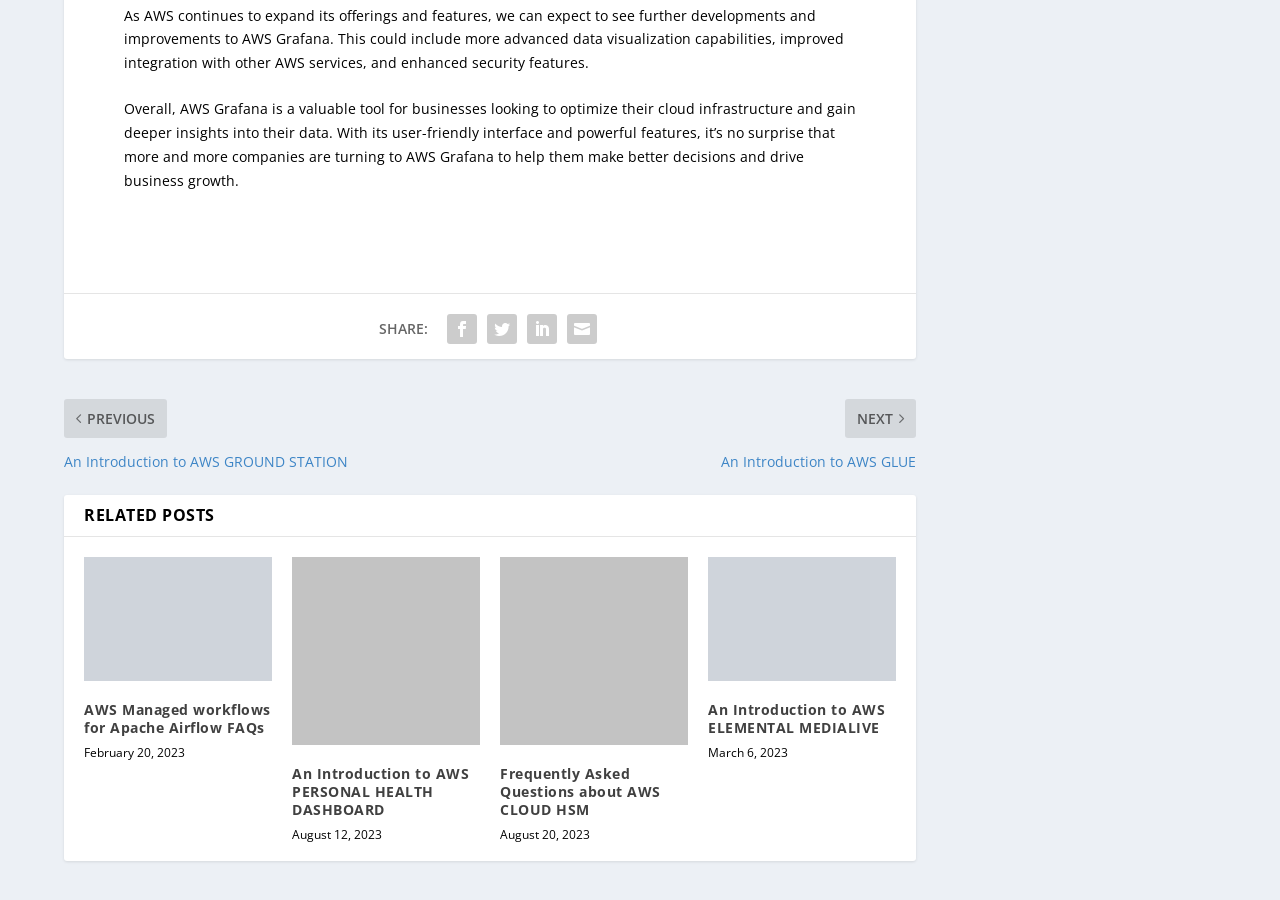Specify the bounding box coordinates of the area to click in order to follow the given instruction: "Read related post about AWS Managed workflows for Apache Airflow FAQs."

[0.066, 0.604, 0.212, 0.742]